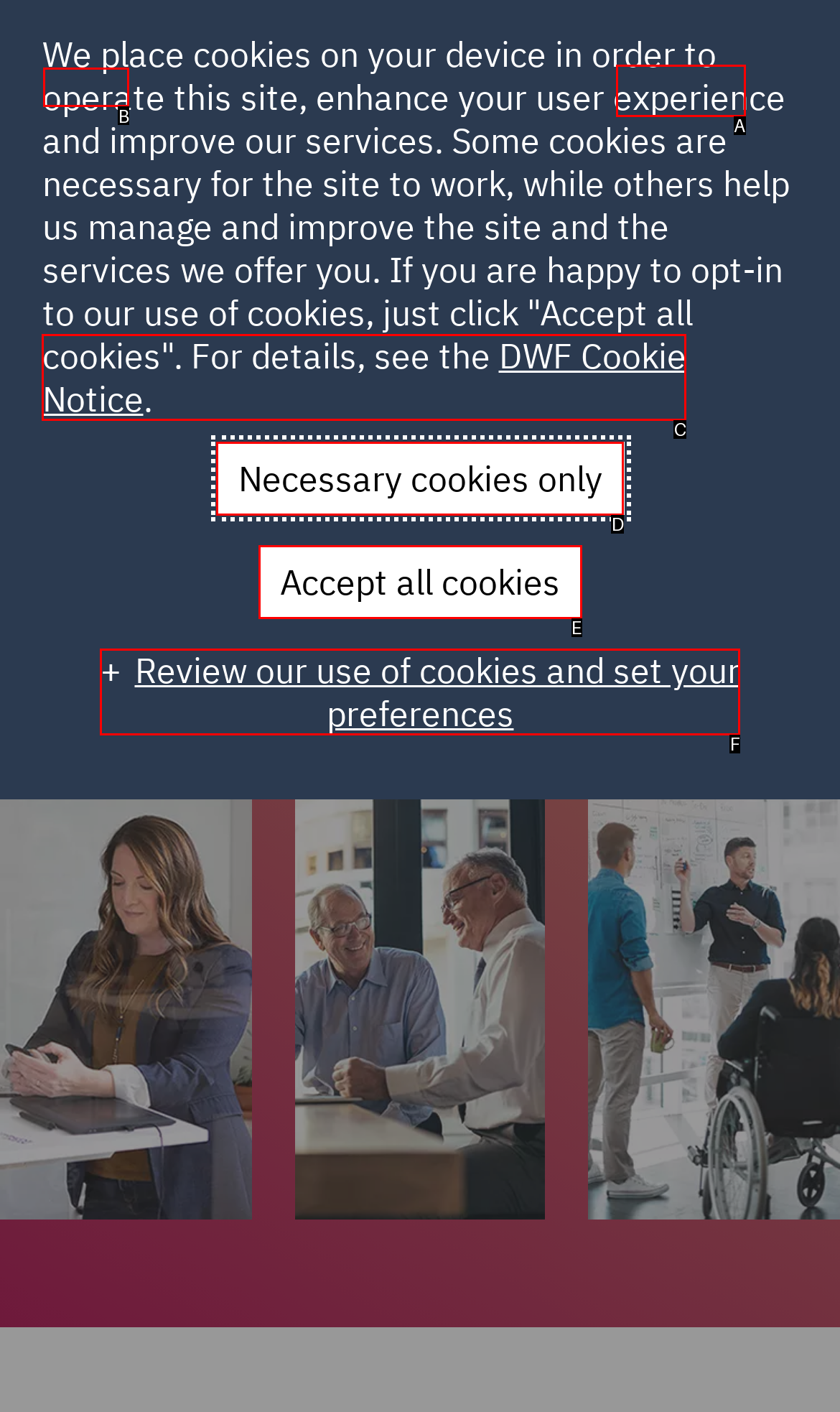Using the provided description: alt="DWF Logo", select the most fitting option and return its letter directly from the choices.

B